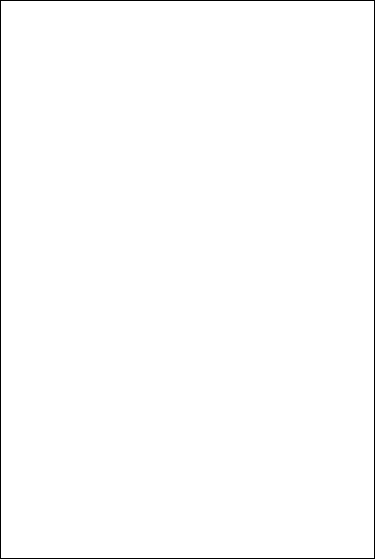Is the image a complete webpage?
Carefully analyze the image and provide a detailed answer to the question.

The caption implies that the image is a section of a webpage, possibly a placeholder or background, where content is yet to be added or updated, indicating that it is not a complete webpage.